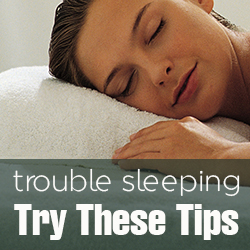What is the purpose of the text overlay?
Refer to the image and provide a concise answer in one word or phrase.

To offer help